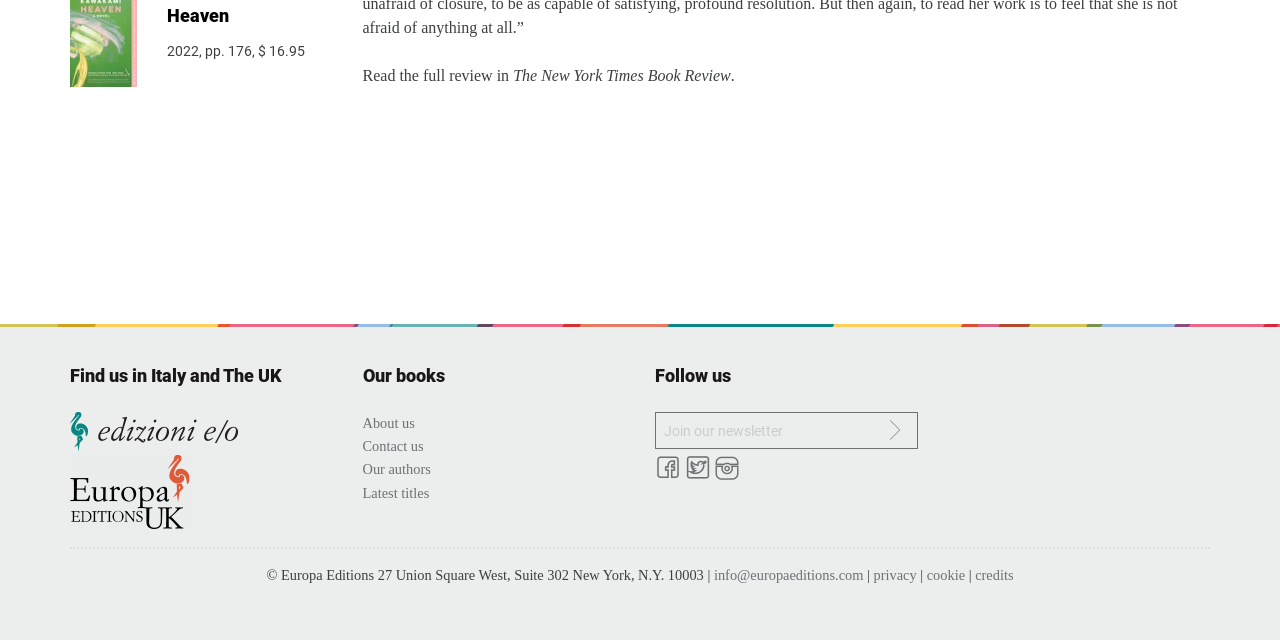Please find the bounding box coordinates in the format (top-left x, top-left y, bottom-right x, bottom-right y) for the given element description. Ensure the coordinates are floating point numbers between 0 and 1. Description: AUTOMATIC VEHICLE ACCIDENT INFORMATION SYSTEM

None